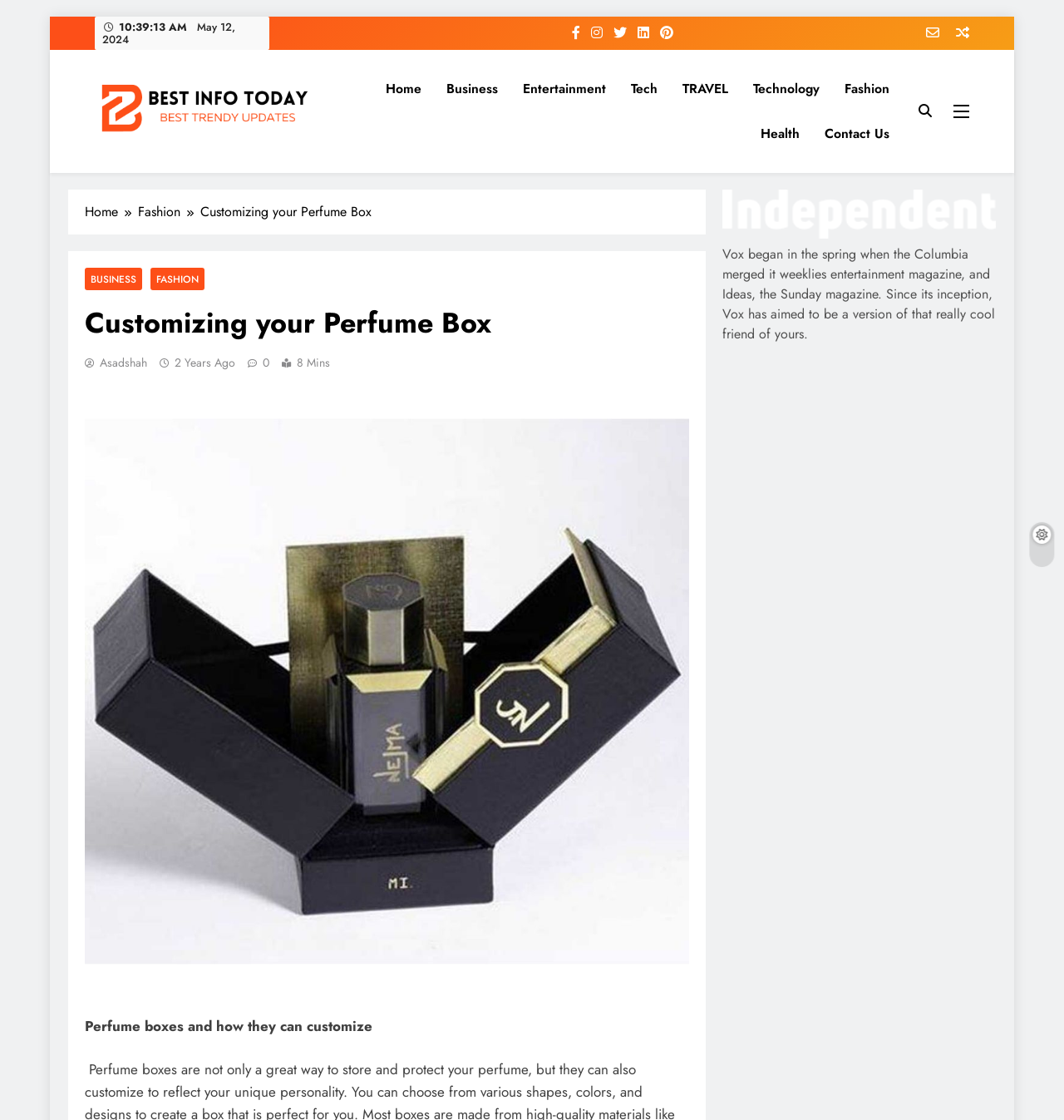Please find the bounding box coordinates for the clickable element needed to perform this instruction: "Click on the 'Home' link".

[0.351, 0.059, 0.408, 0.099]